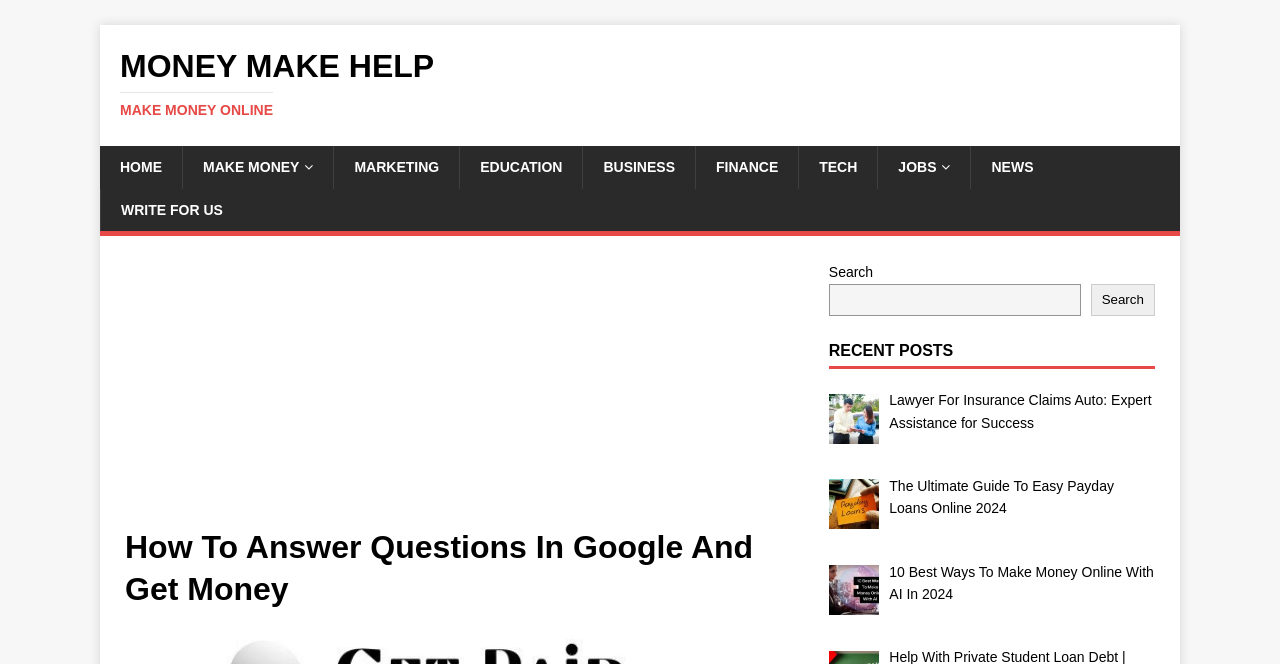Please identify the bounding box coordinates of where to click in order to follow the instruction: "Go to MAKE MONEY ONLINE page".

[0.142, 0.22, 0.261, 0.284]